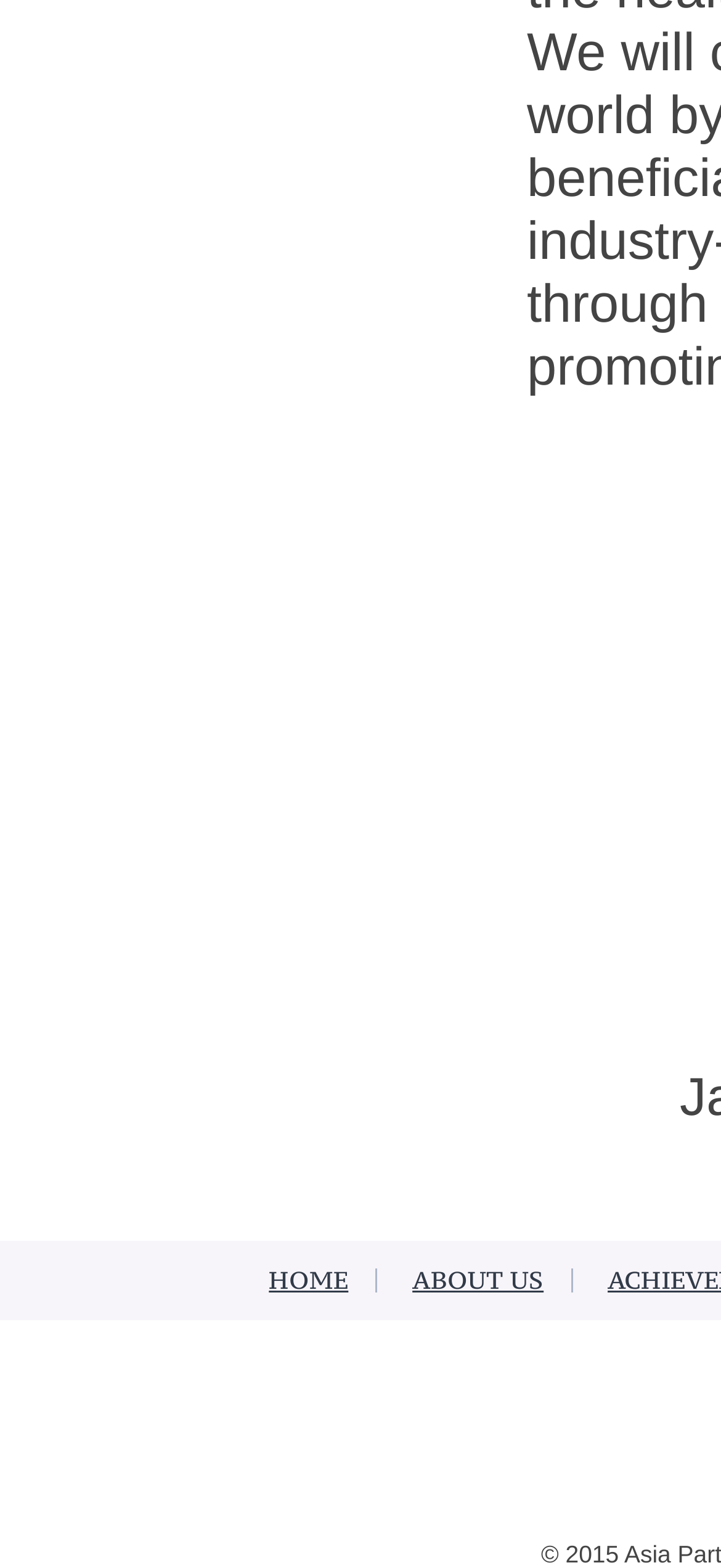Ascertain the bounding box coordinates for the UI element detailed here: "HOME". The coordinates should be provided as [left, top, right, bottom] with each value being a float between 0 and 1.

[0.334, 0.788, 0.522, 0.844]